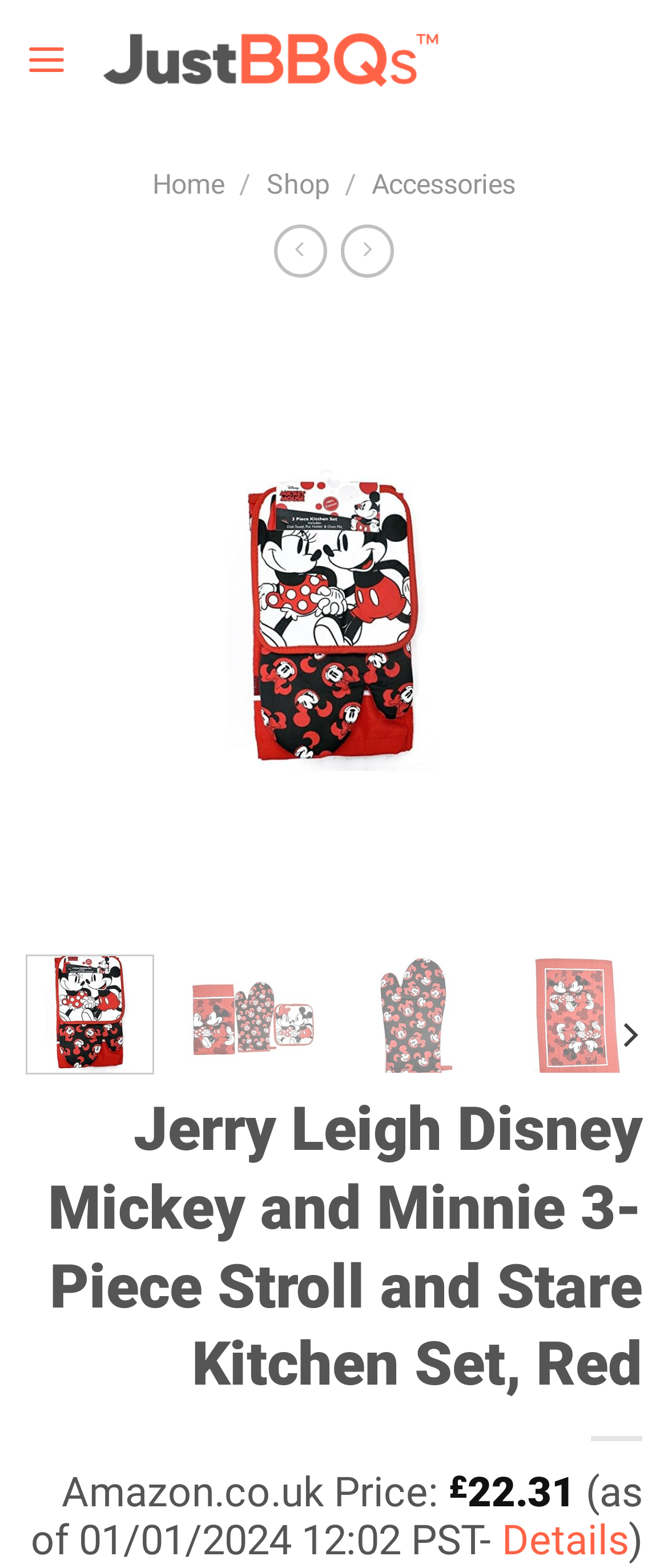What is the brand of the kitchen set?
Please answer the question as detailed as possible based on the image.

By looking at the heading 'Jerry Leigh Disney Mickey and Minnie 3-Piece Stroll and Stare Kitchen Set, Red', we can determine that the brand of the kitchen set is Jerry Leigh Disney.